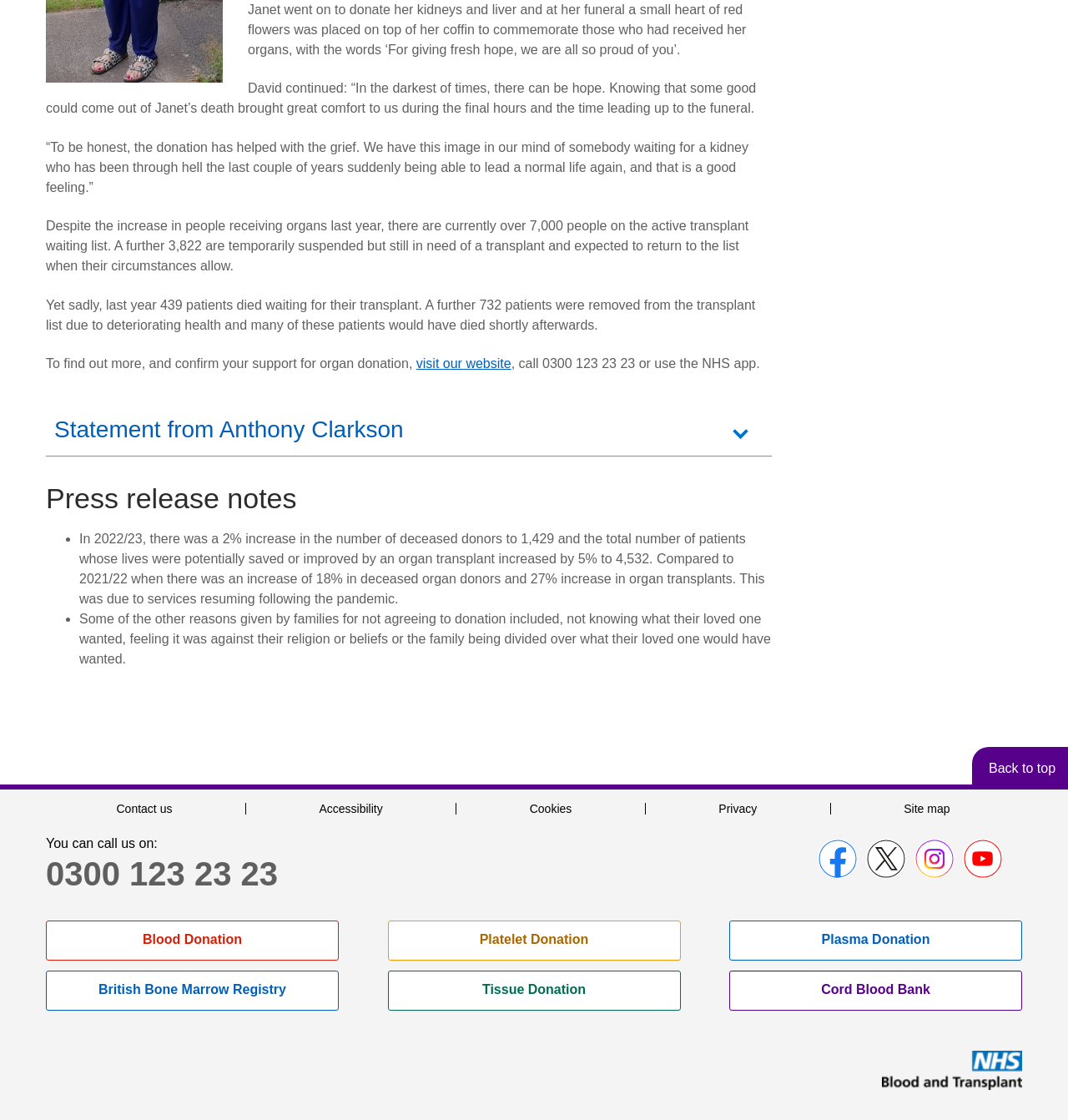What is the story about?
Kindly offer a comprehensive and detailed response to the question.

The story is about Janet who donated her kidneys and liver after her death, and how her family found comfort in knowing that her organs helped others. It also mentions the importance of organ donation and the current state of organ transplantation in the UK.